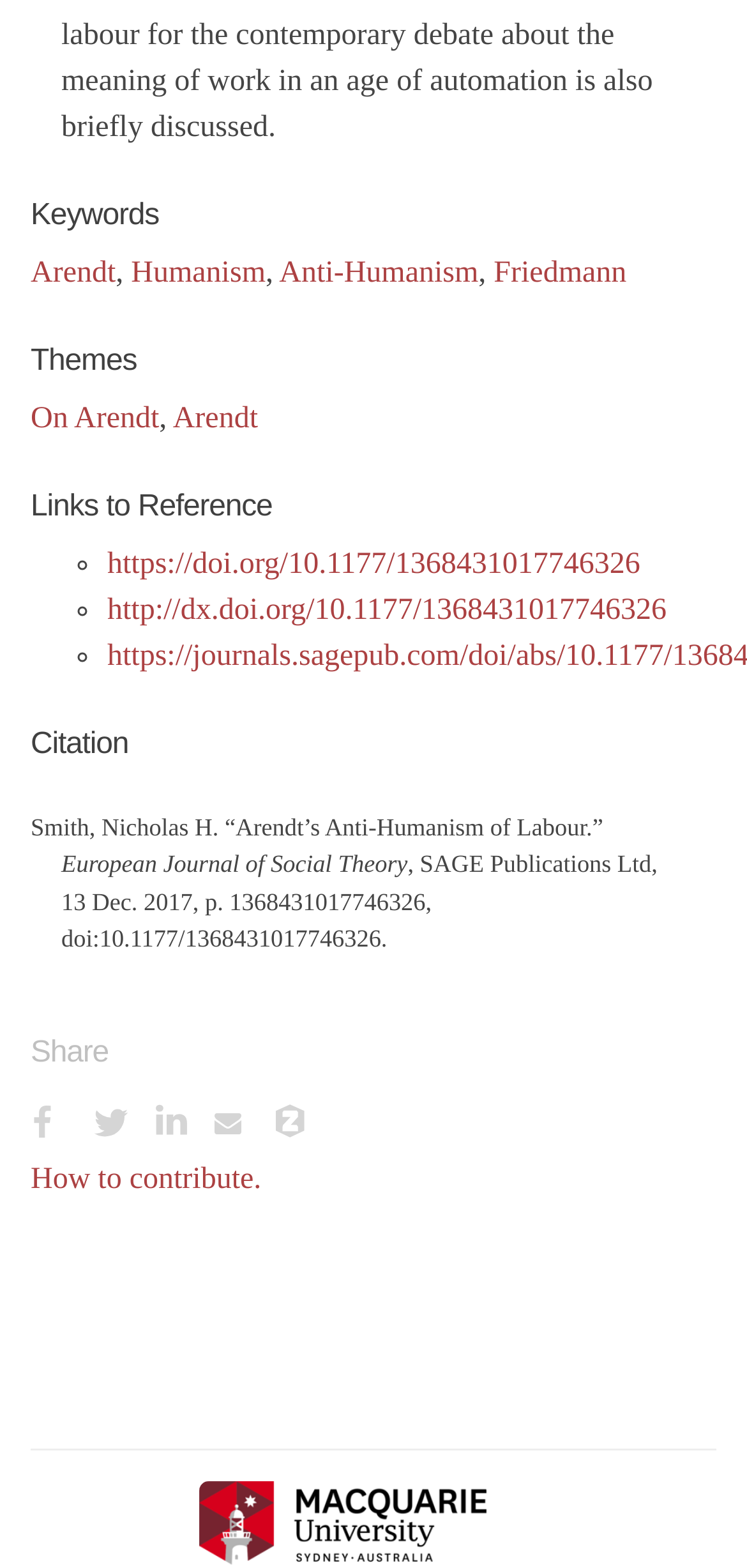Determine the bounding box coordinates for the element that should be clicked to follow this instruction: "Explore special cattle or deer grids". The coordinates should be given as four float numbers between 0 and 1, in the format [left, top, right, bottom].

None